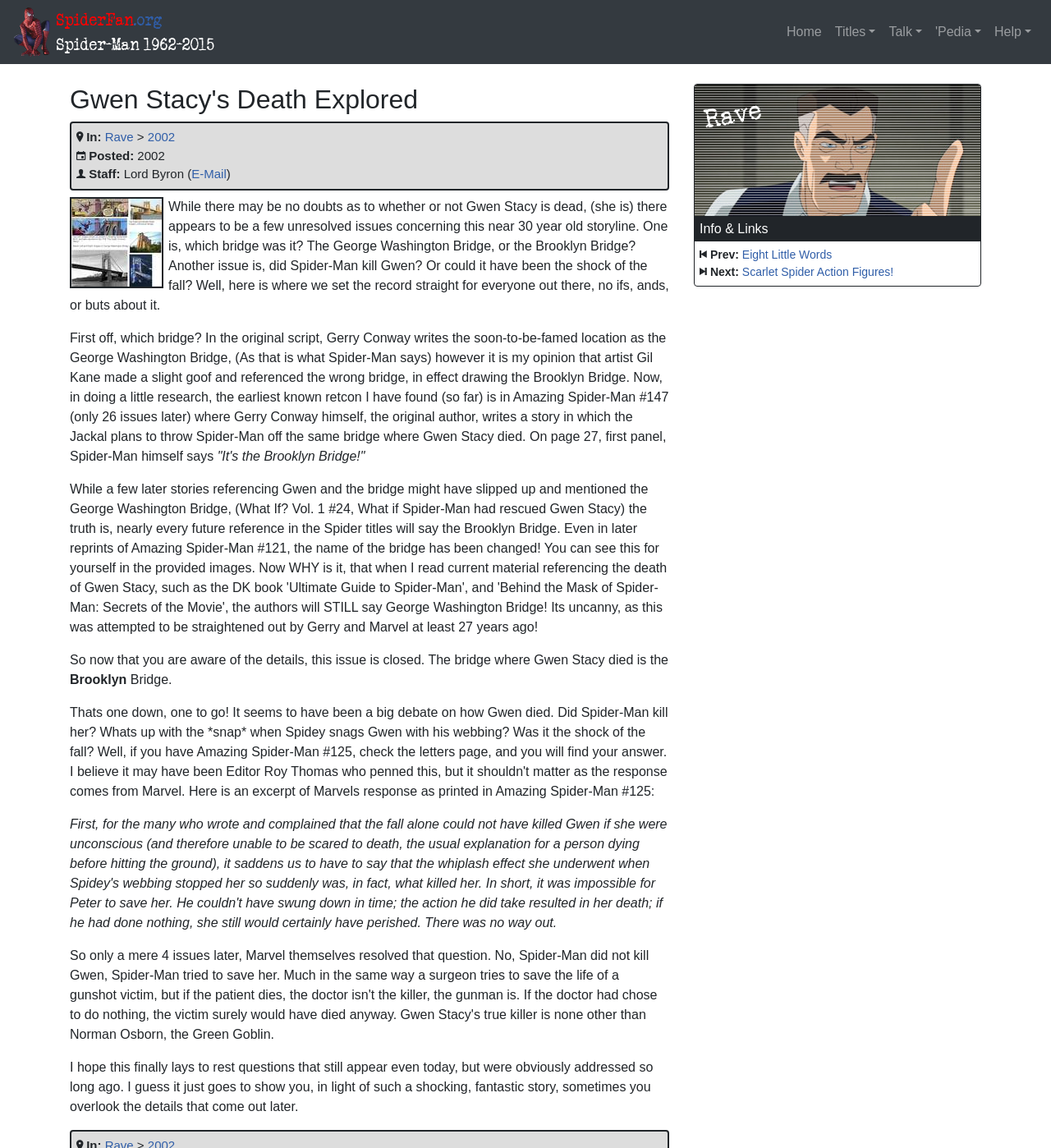Can you pinpoint the bounding box coordinates for the clickable element required for this instruction: "Click the 'Rave' link"? The coordinates should be four float numbers between 0 and 1, i.e., [left, top, right, bottom].

[0.1, 0.113, 0.127, 0.125]